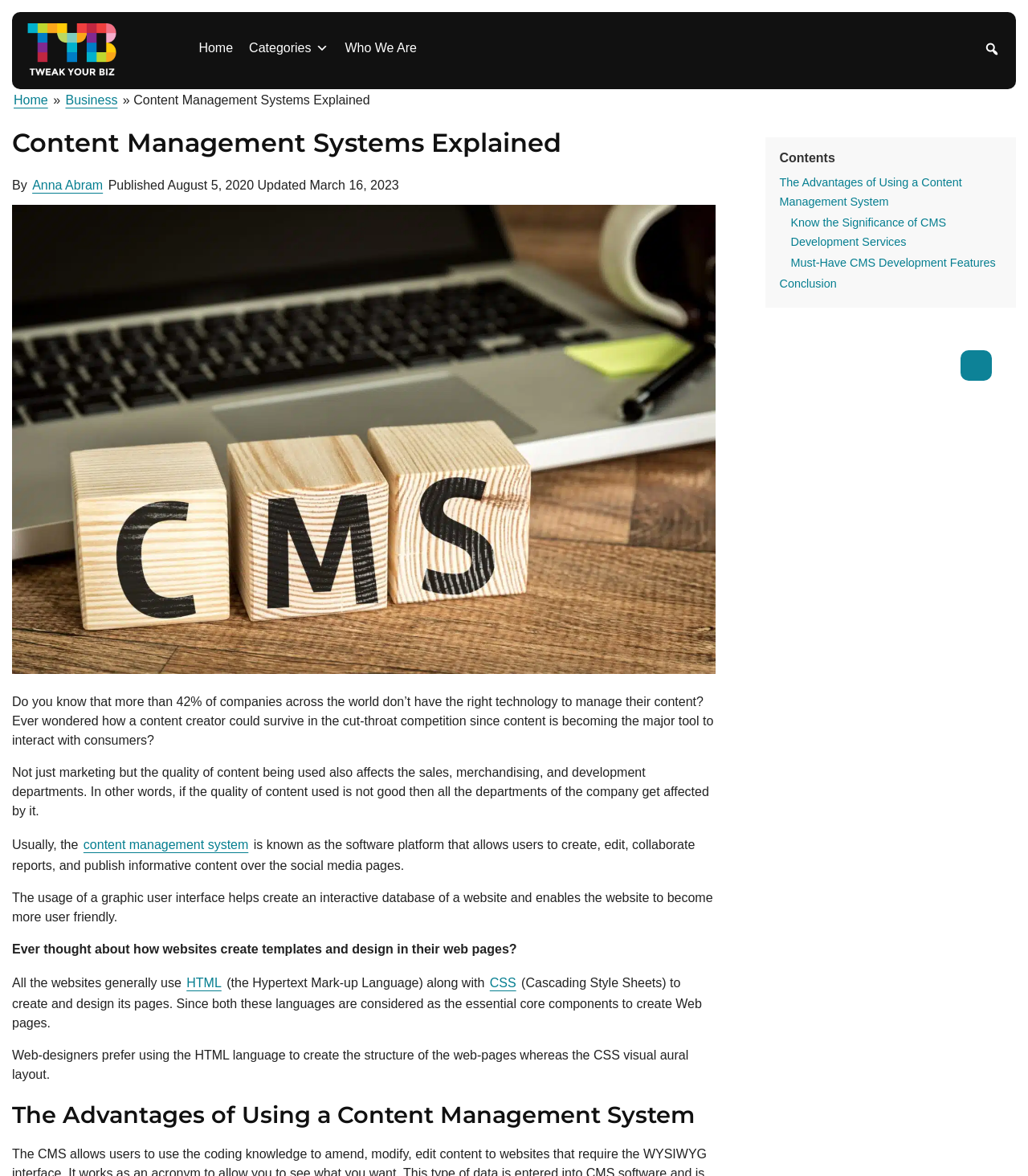Please reply to the following question using a single word or phrase: 
What is the topic of the article?

Content Management Systems